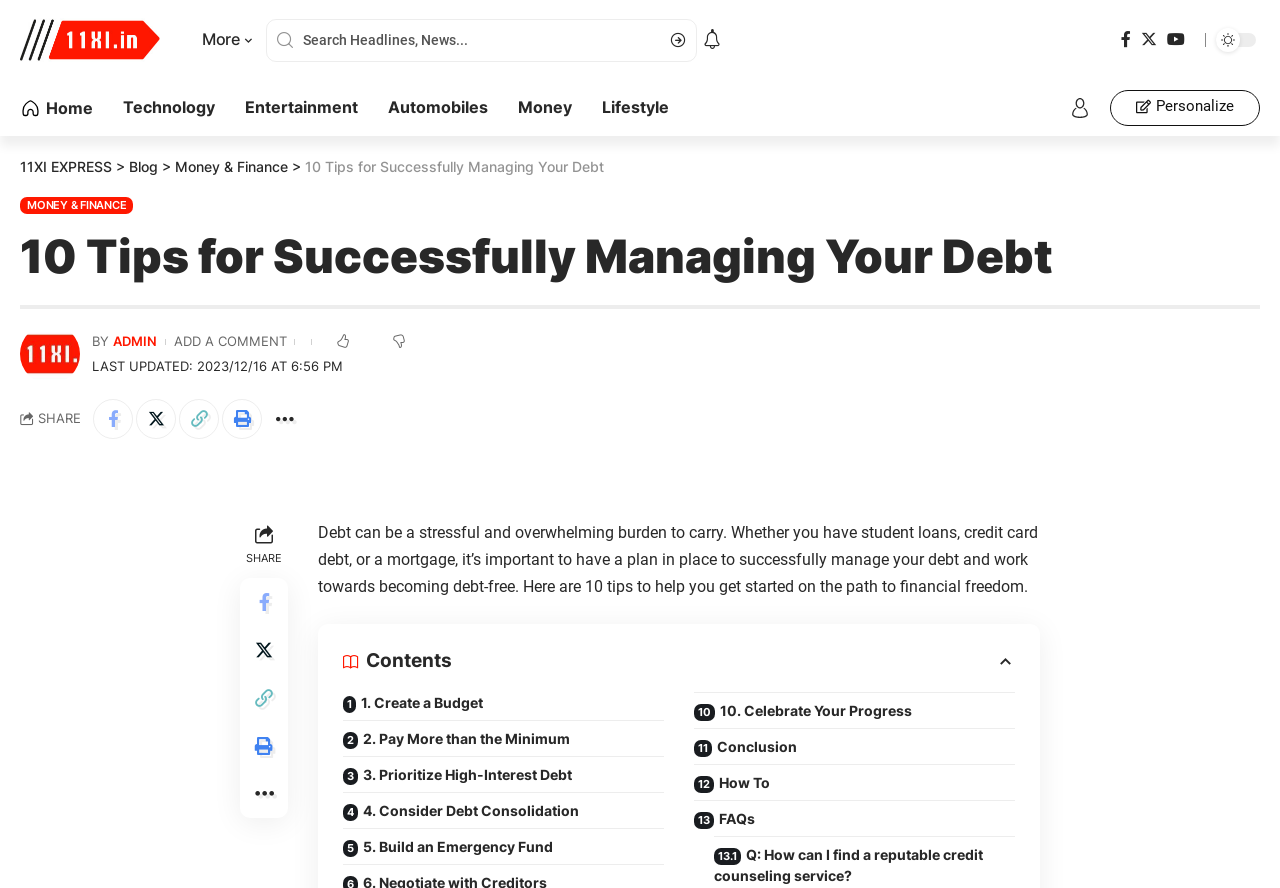Please identify the bounding box coordinates of the clickable element to fulfill the following instruction: "Search for headlines and news". The coordinates should be four float numbers between 0 and 1, i.e., [left, top, right, bottom].

[0.237, 0.022, 0.505, 0.068]